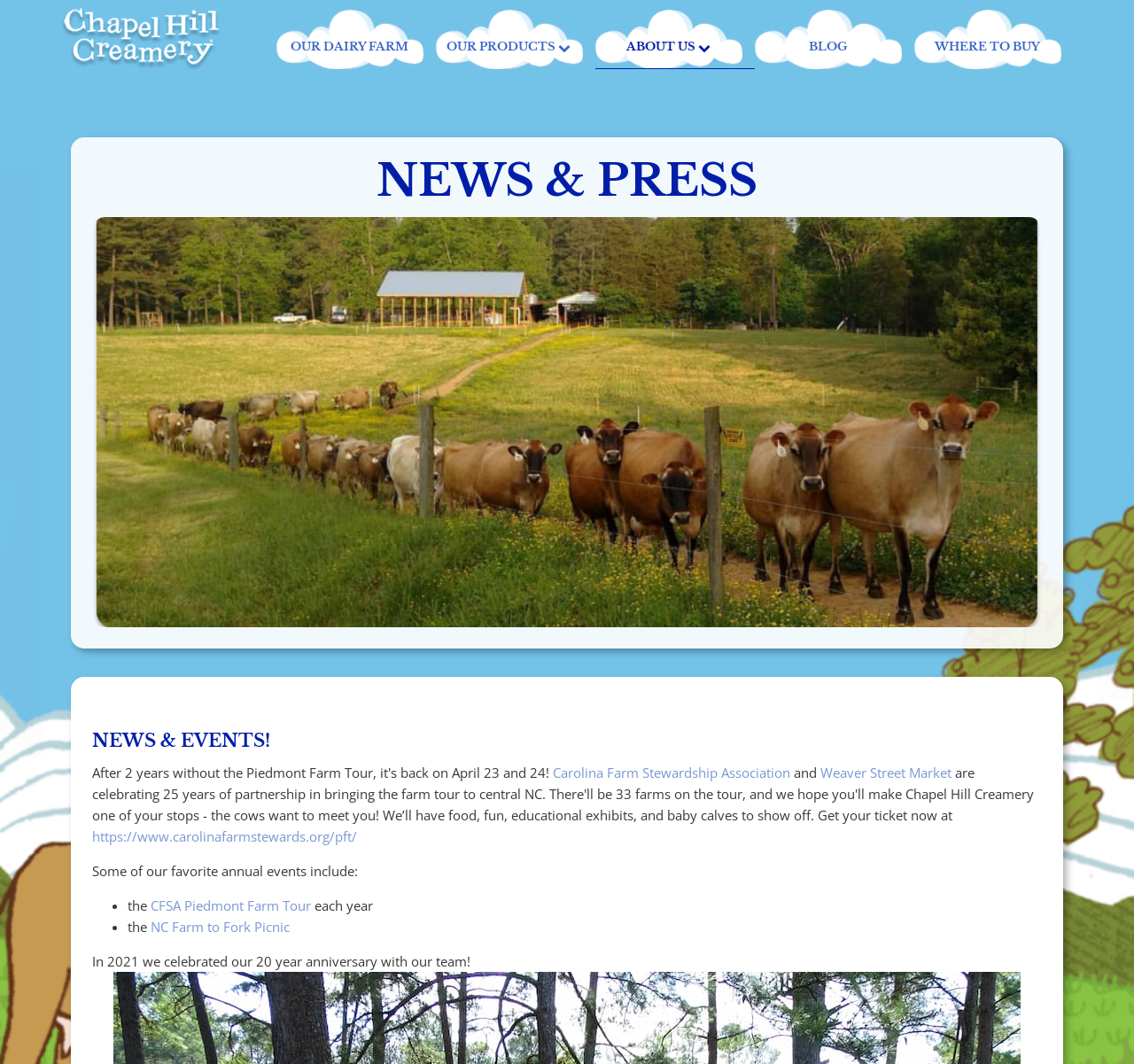Locate the bounding box coordinates of the element I should click to achieve the following instruction: "Get information about studying part-time".

None